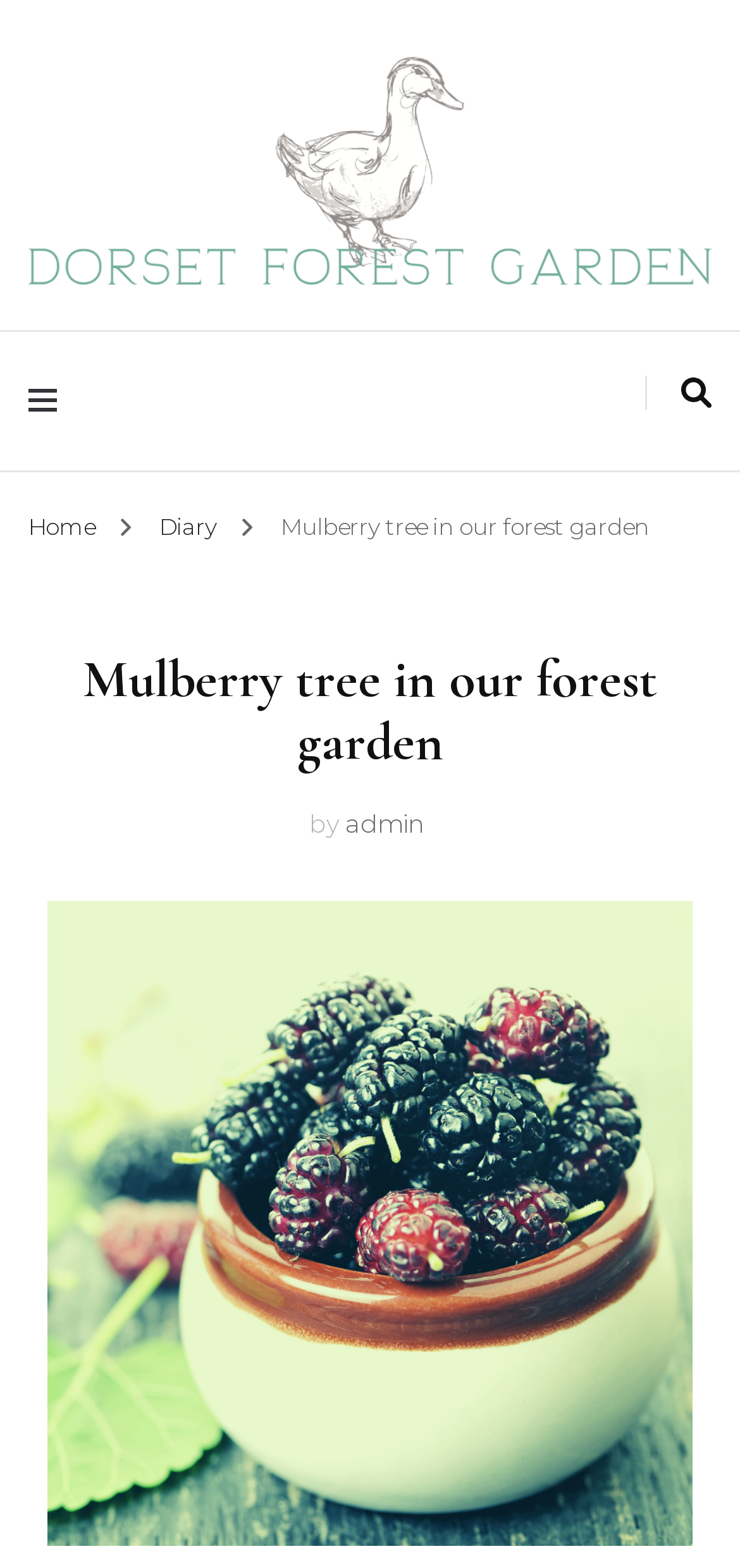Construct a thorough caption encompassing all aspects of the webpage.

The webpage is about a mulberry tree in a forest garden. At the top left, there is a primary menu toggle button, and next to it, there is a link to an unknown page. On the top right, there is a search toggle button. Below these buttons, there are three links: "Home", "Diary", and "Mulberry tree in our forest garden", which is also the title of the webpage.

The main content of the webpage is a header section that spans almost the entire width of the page. Within this section, there is a heading that repeats the title "Mulberry tree in our forest garden". Below the heading, there is a text "by" followed by a link to a page associated with "admin".